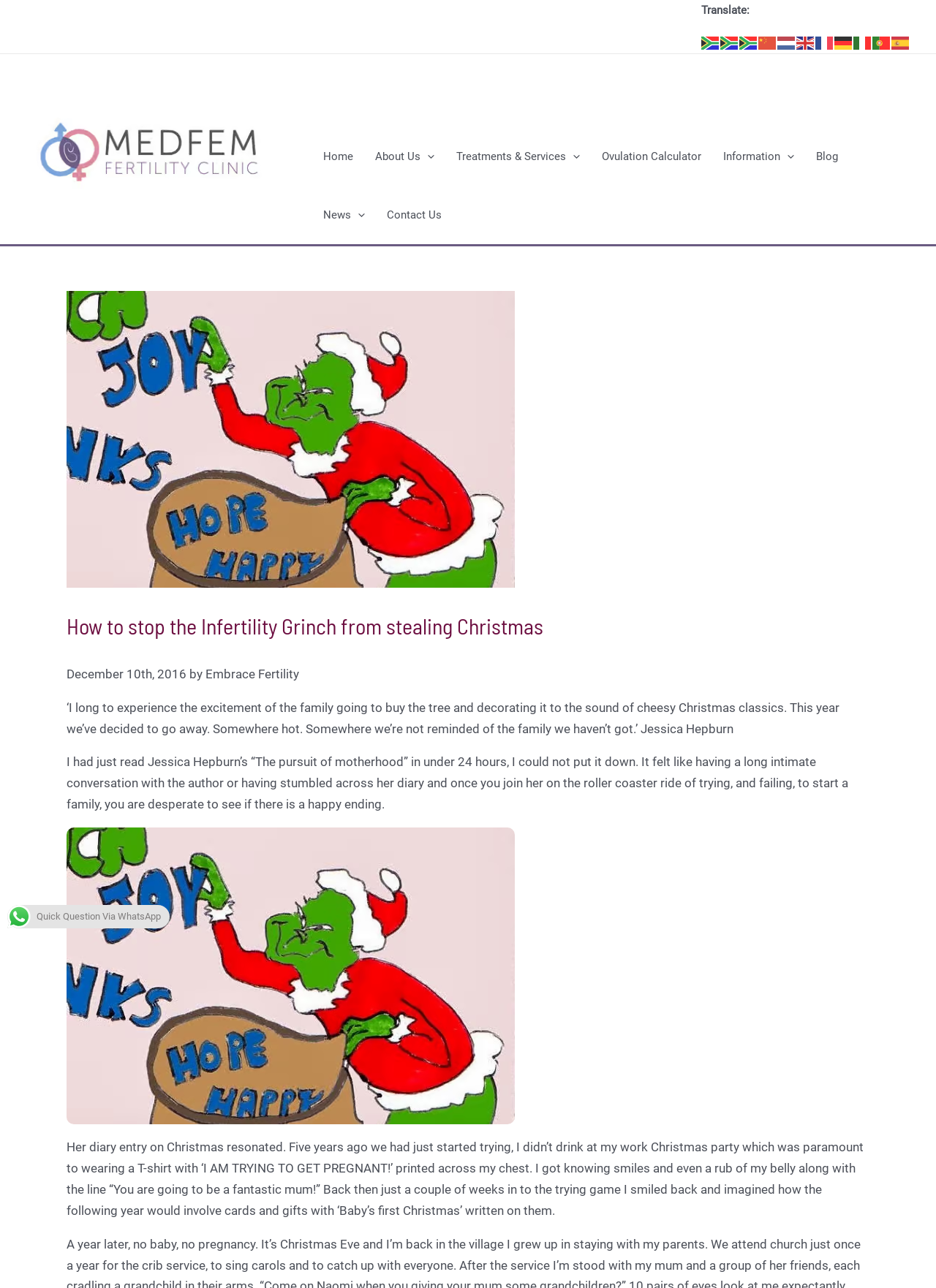Answer the question using only one word or a concise phrase: What is the purpose of the 'Quick Question Via WhatsApp' button?

To ask a quick question